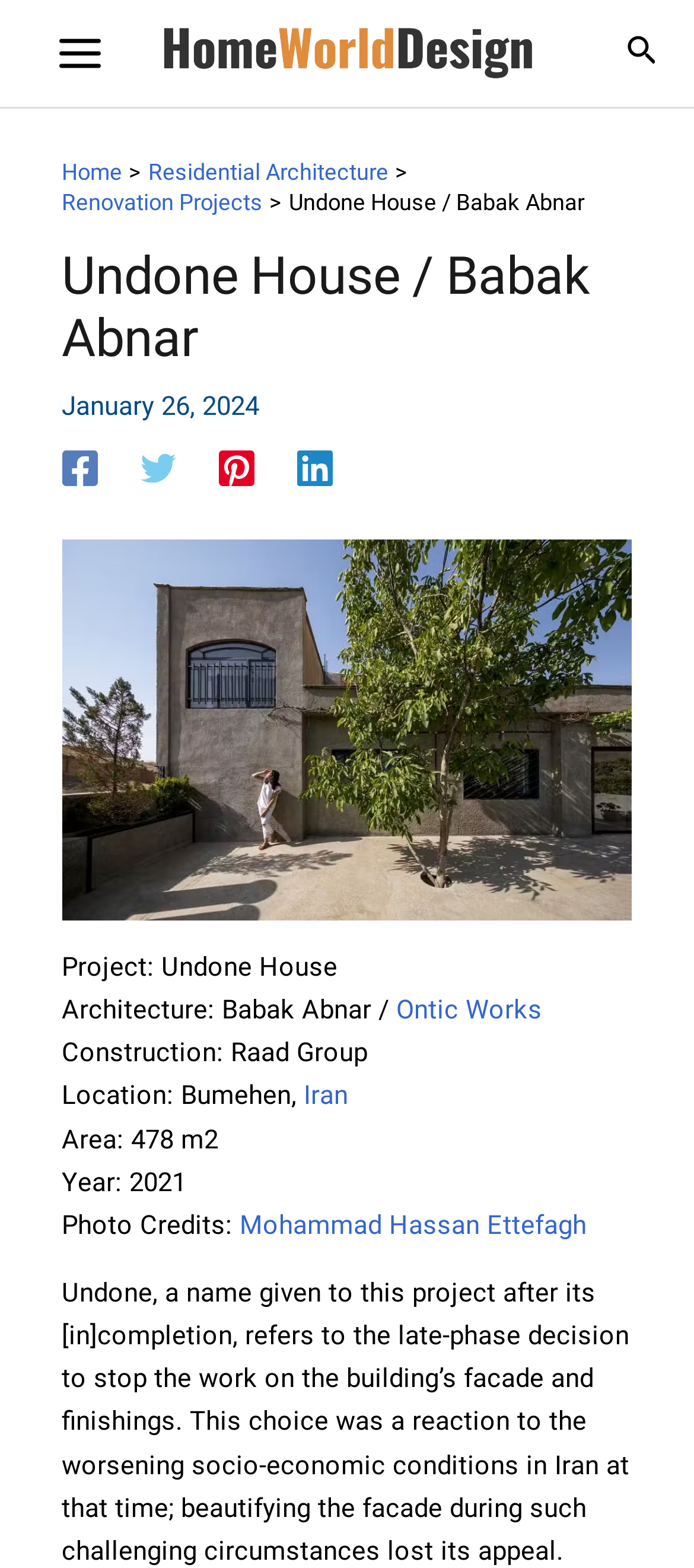Use the information in the screenshot to answer the question comprehensively: What is the year of completion of the Undone House?

The answer can be found in the StaticText element with the text 'Year: 2021' which directly states the year of completion of the Undone House.